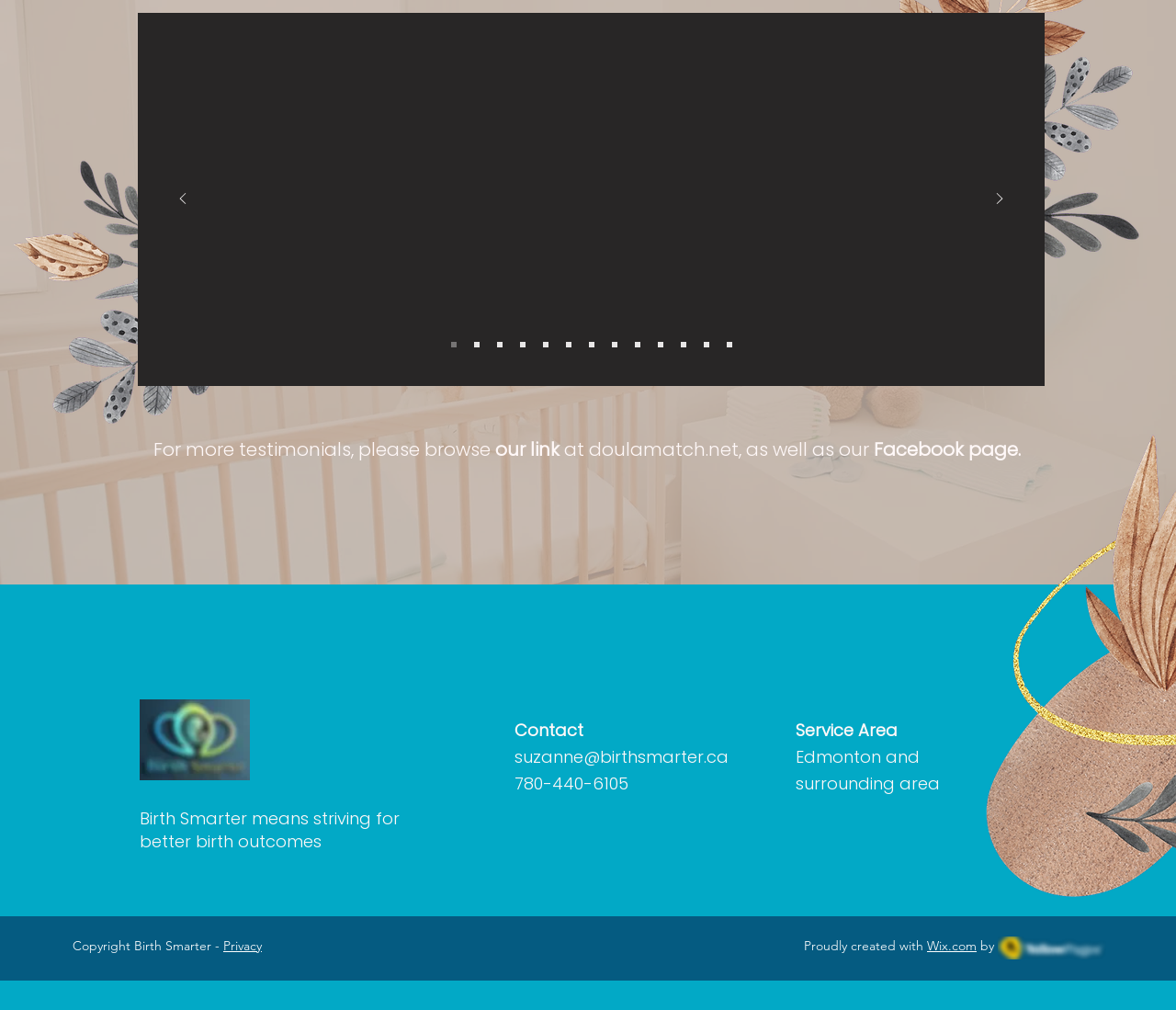From the webpage screenshot, predict the bounding box of the UI element that matches this description: "suzanne@birthsmarter.ca".

[0.438, 0.738, 0.62, 0.761]